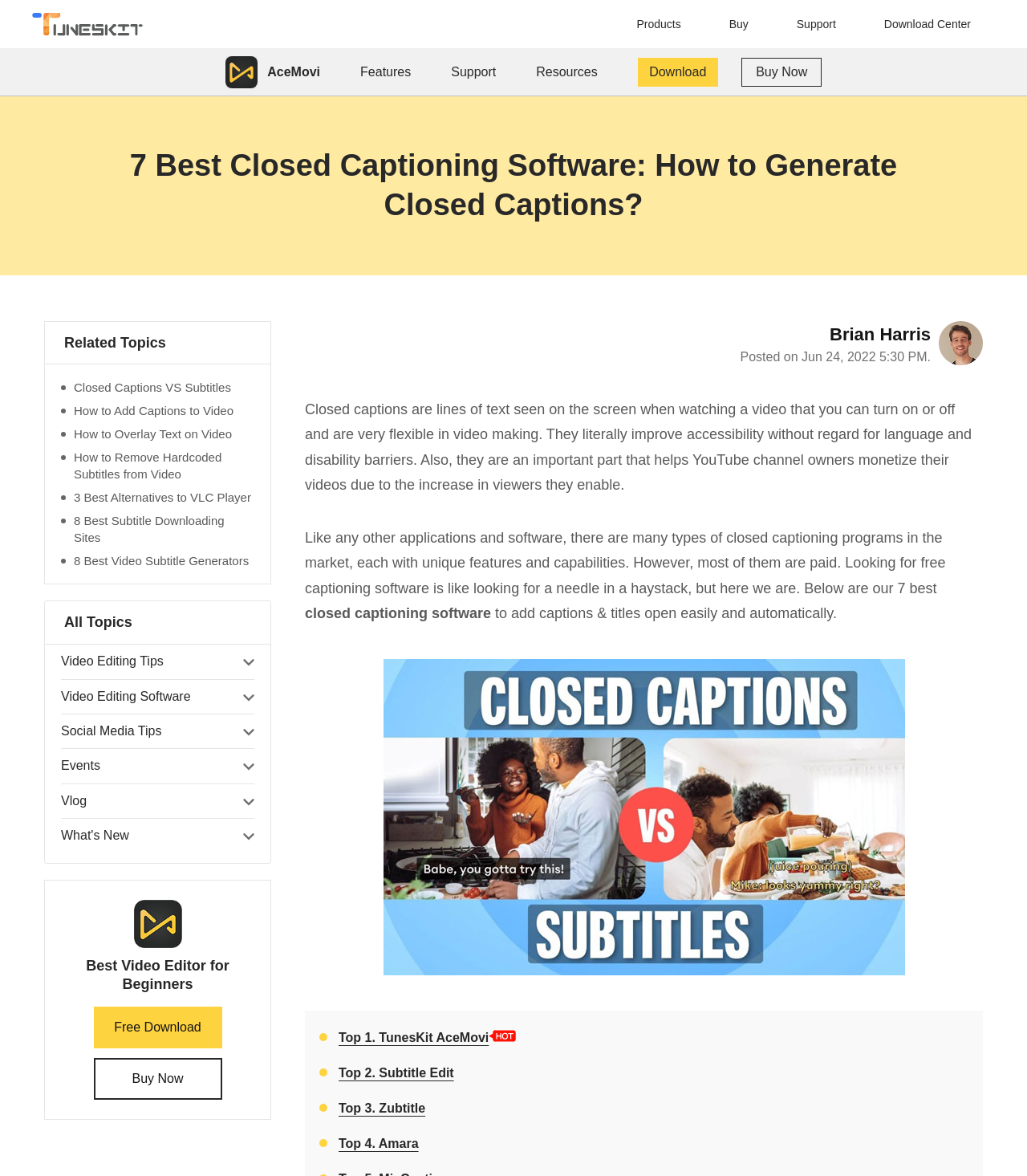Observe the image and answer the following question in detail: What is the logo of the website?

The logo of the website is located at the top left corner of the webpage, and it is an image with a bounding box coordinate of [0.031, 0.008, 0.139, 0.033]. The logo is a visual representation of the brand TunesKit.